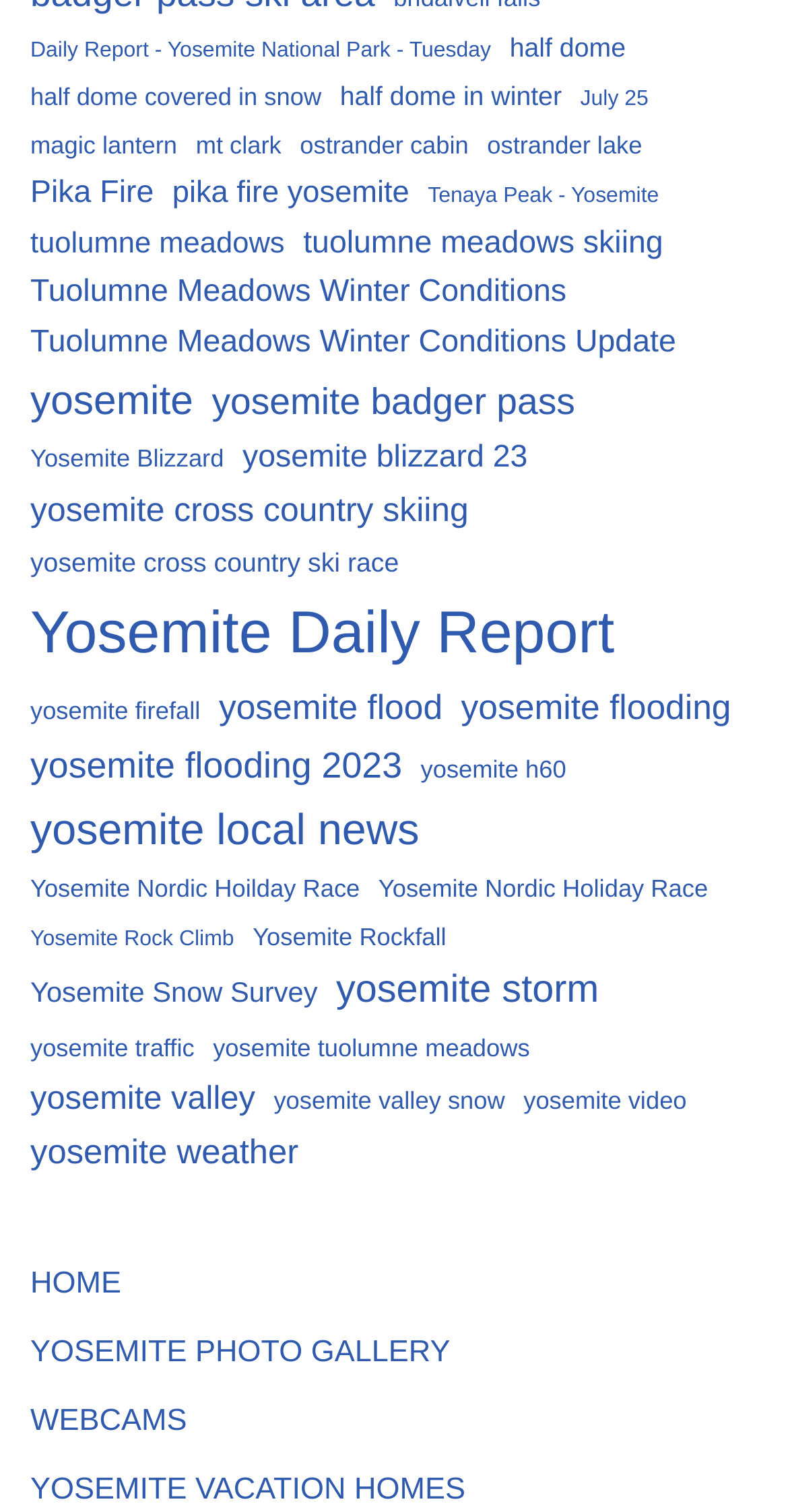What is the 'Tuolumne Meadows Winter Conditions' link about?
Provide a concise answer using a single word or phrase based on the image.

Winter conditions in Tuolumne Meadows